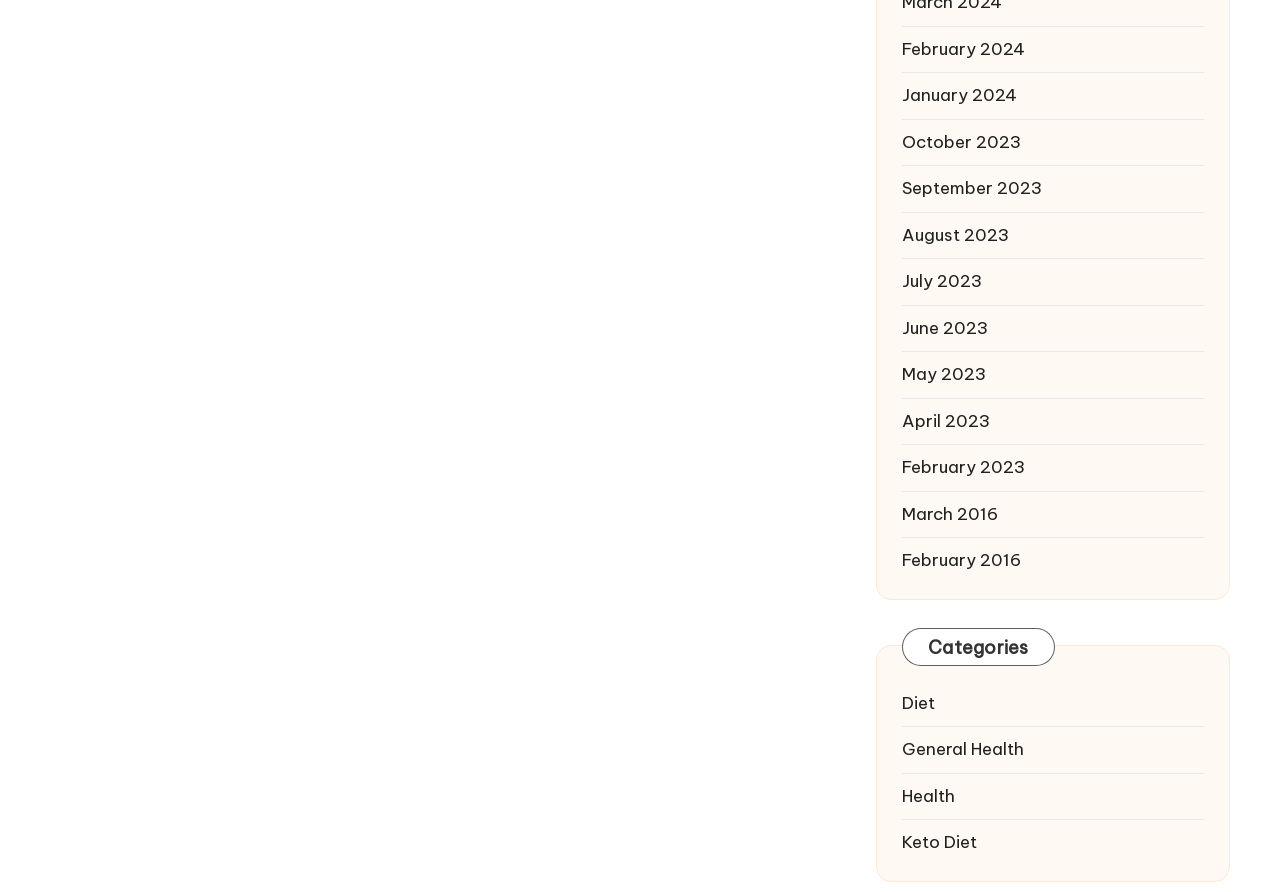Please provide a comprehensive answer to the question below using the information from the image: What is the most recent month listed?

I examined the webpage and found a list of links with month and year labels. The most recent month listed is February 2024, which is located at the top of the list.